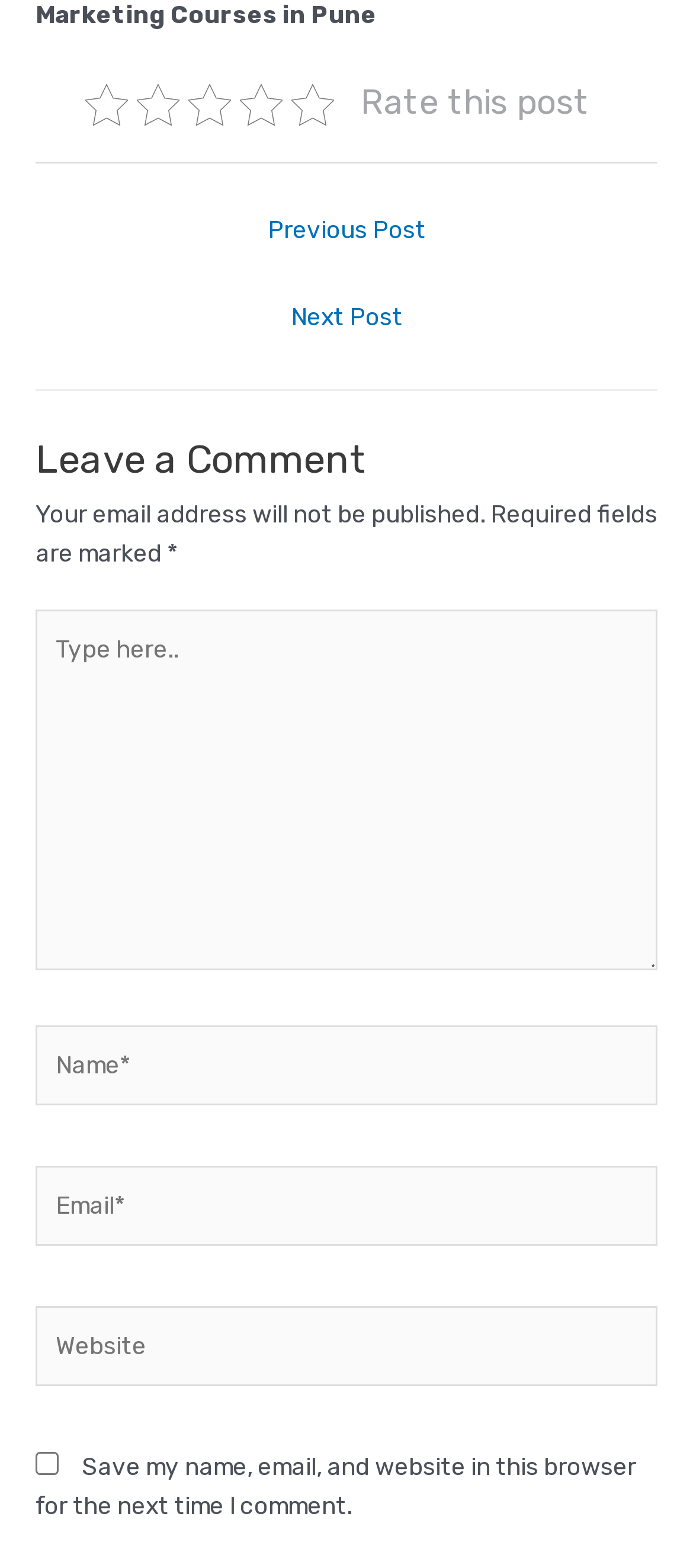Please determine the bounding box coordinates for the UI element described as: "← Previous Post".

[0.074, 0.13, 0.926, 0.166]